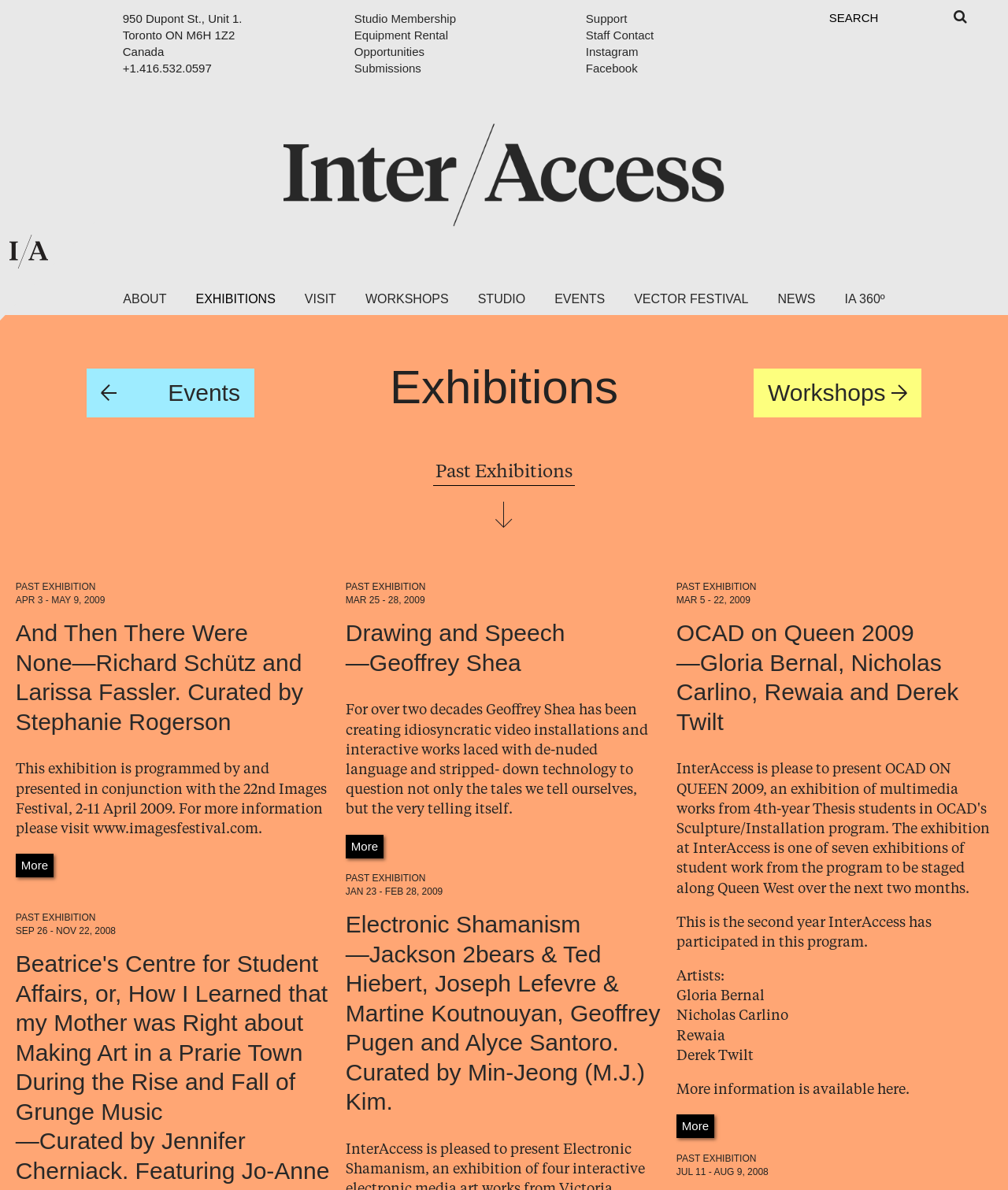Pinpoint the bounding box coordinates of the area that should be clicked to complete the following instruction: "View Past Exhibitions". The coordinates must be given as four float numbers between 0 and 1, i.e., [left, top, right, bottom].

[0.432, 0.12, 0.568, 0.135]